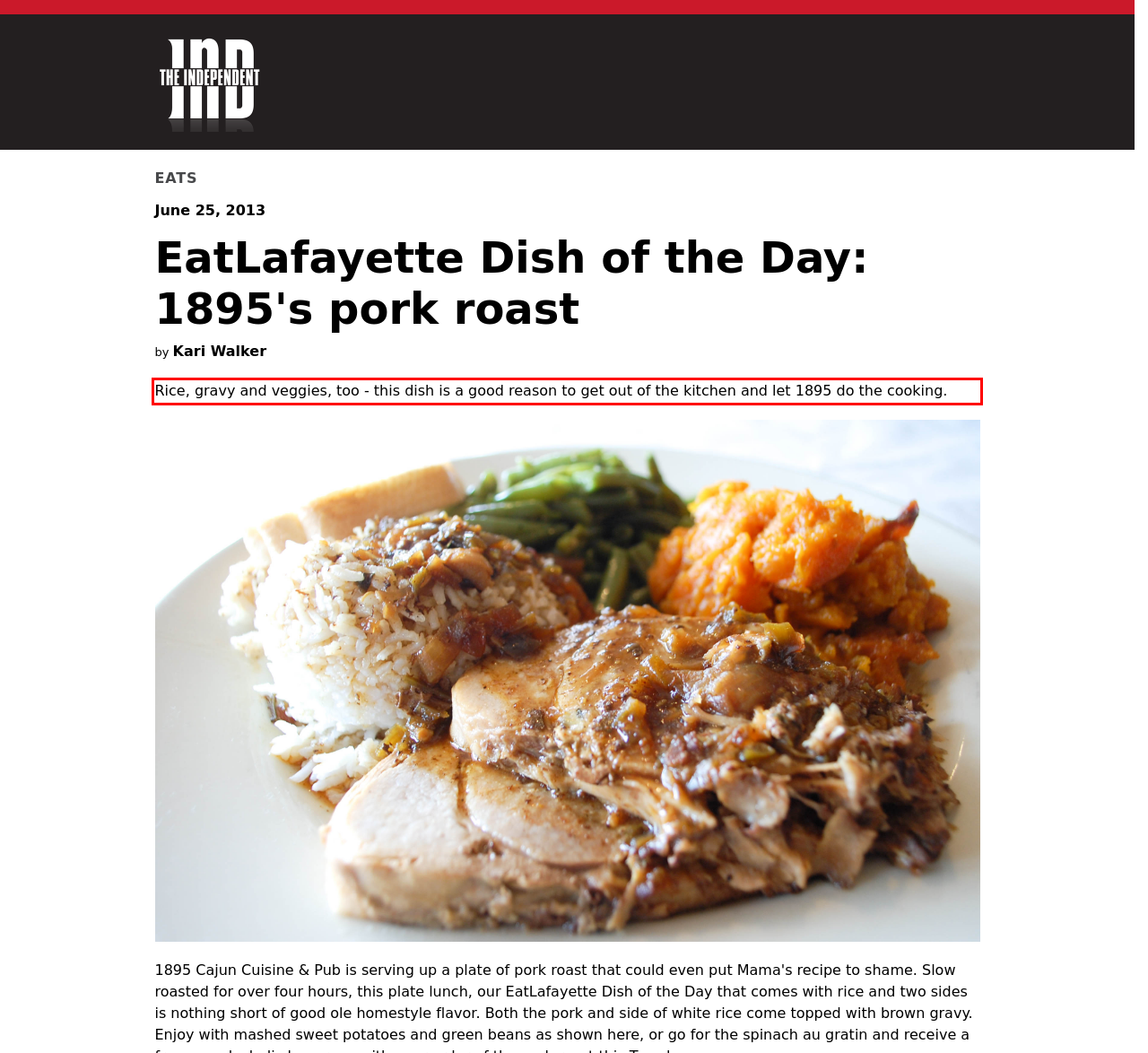From the given screenshot of a webpage, identify the red bounding box and extract the text content within it.

Rice, gravy and veggies, too - this dish is a good reason to get out of the kitchen and let 1895 do the cooking.